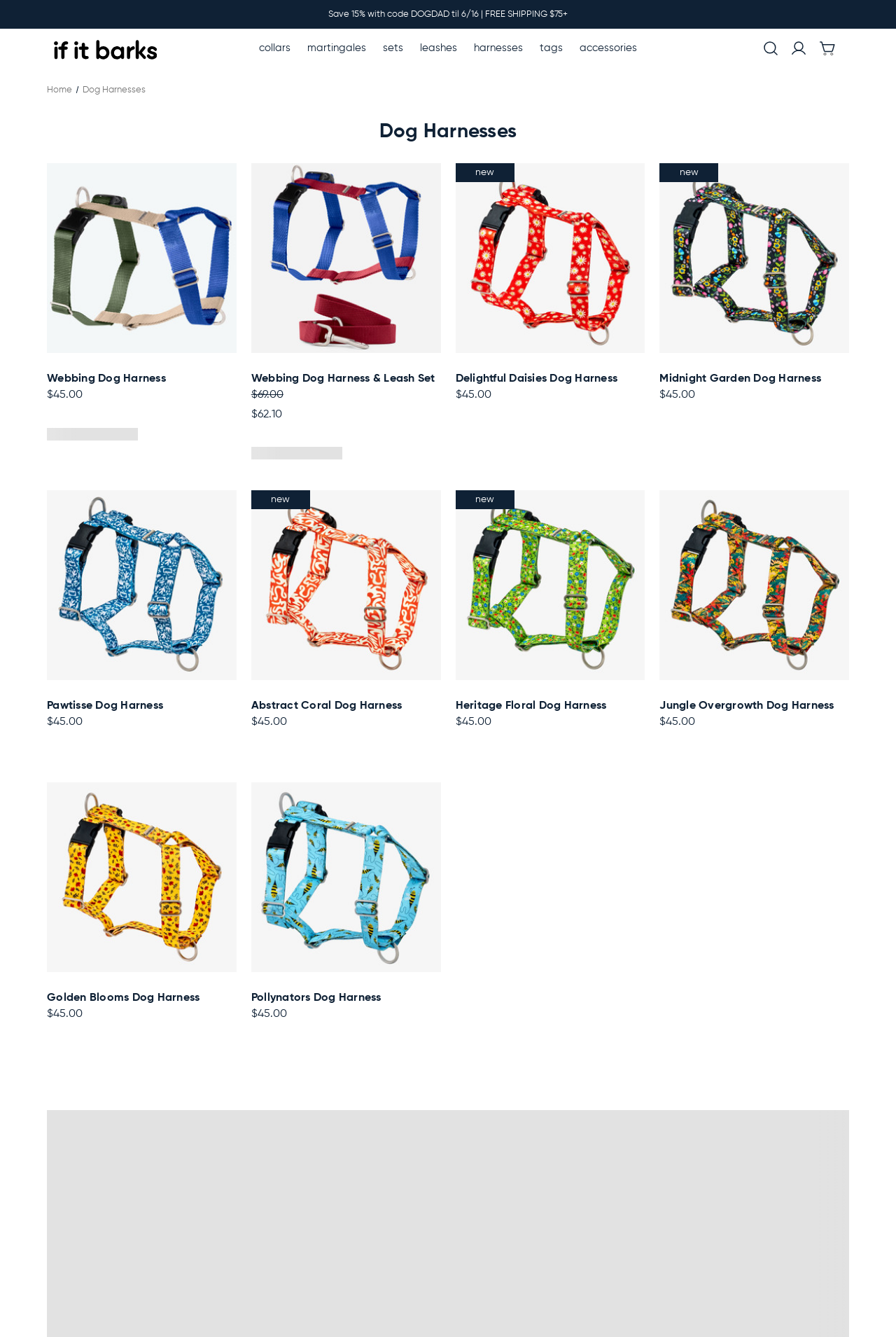Can you look at the image and give a comprehensive answer to the question:
What is the navigation menu item after 'Collars'?

The navigation menu items are listed horizontally at the top of the webpage, and 'Martingales' is the item that comes after 'Collars'.